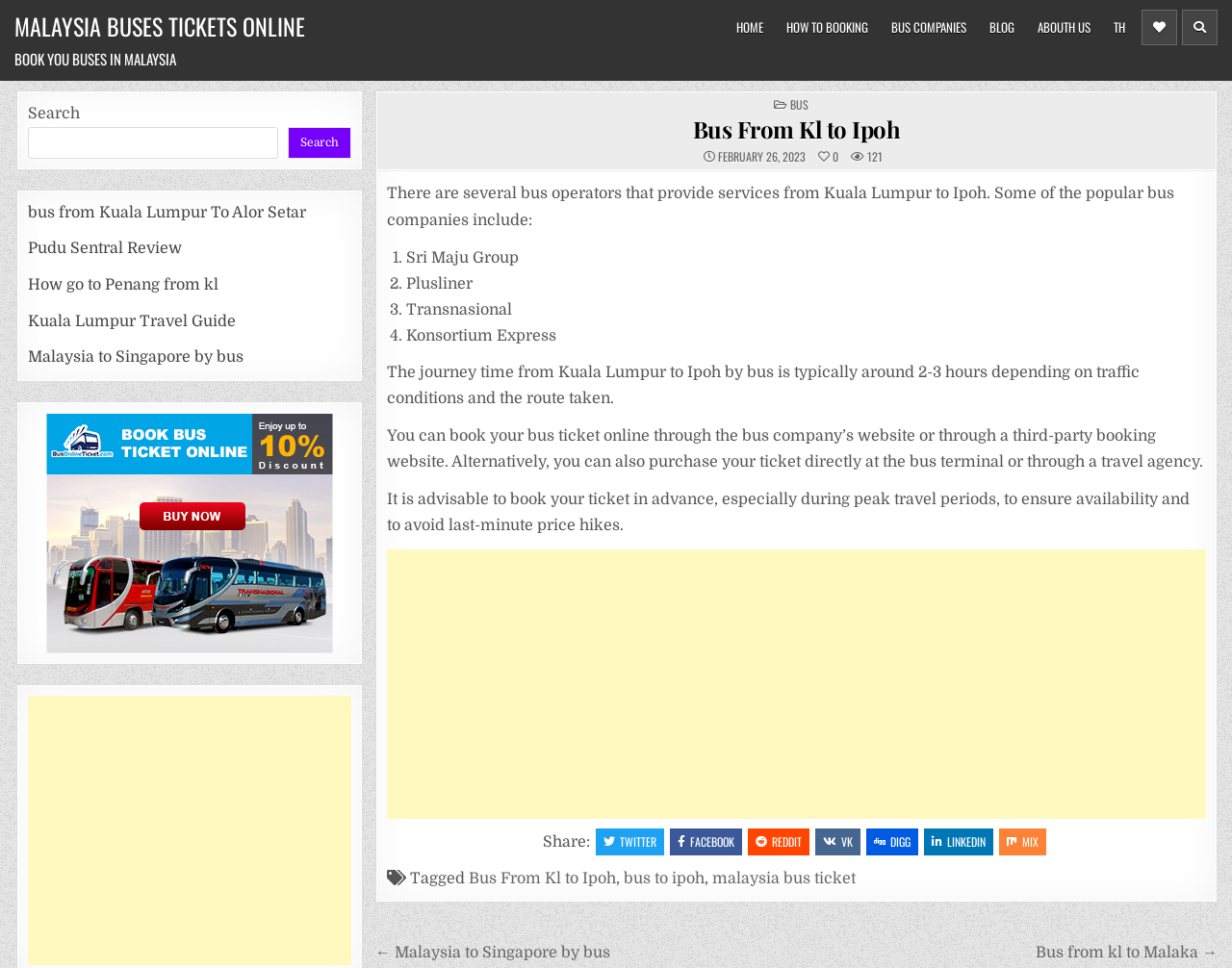Please analyze the image and give a detailed answer to the question:
How can you book your bus ticket?

The answer can be found in the article section of the webpage, where it is stated that 'You can book your bus ticket online through the bus company’s website or through a third-party booking website. Alternatively, you can also purchase your ticket directly at the bus terminal or through a travel agency.'